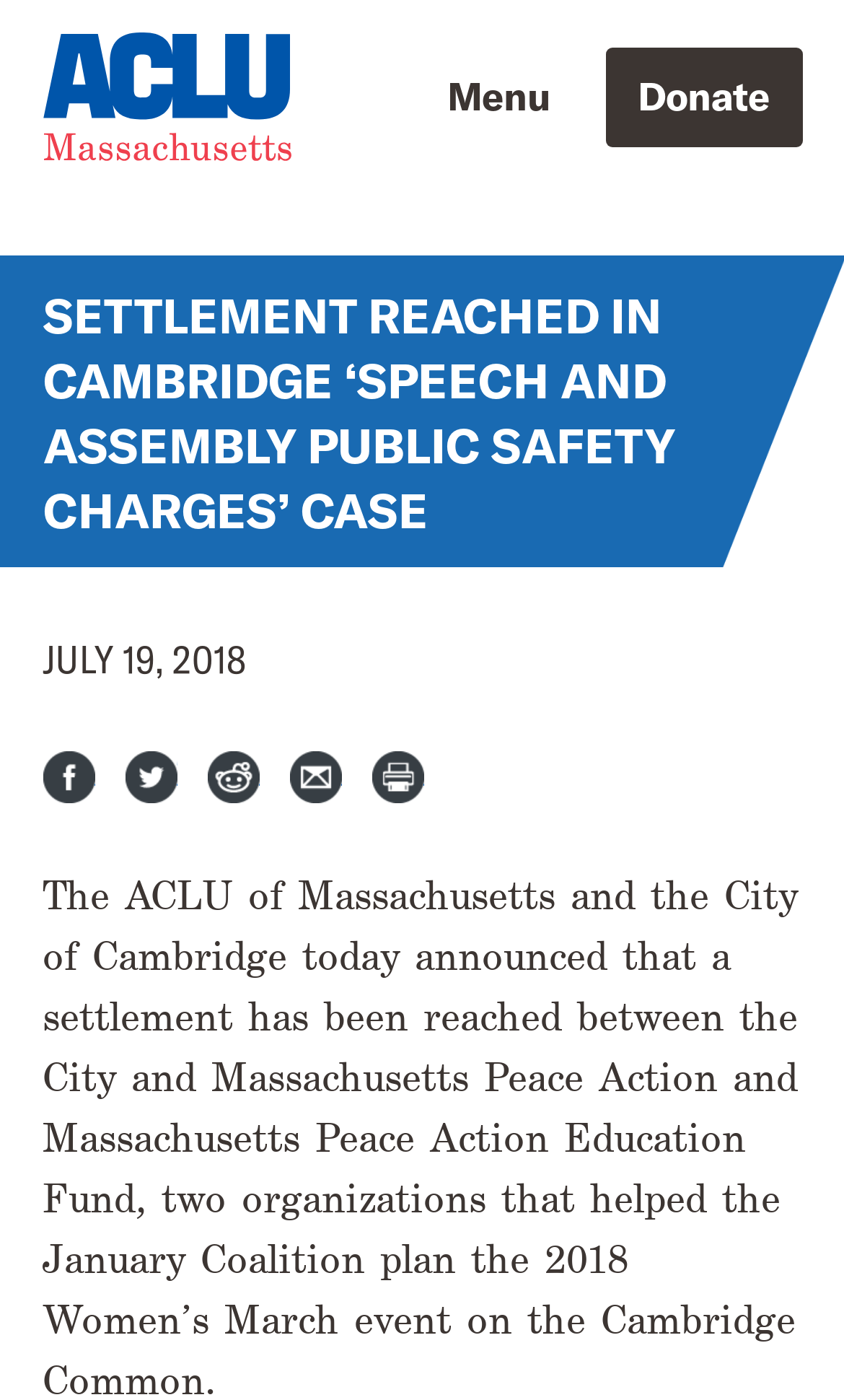Provide a brief response using a word or short phrase to this question:
What is the logo on the top left corner?

ACLU Massachusetts Logo